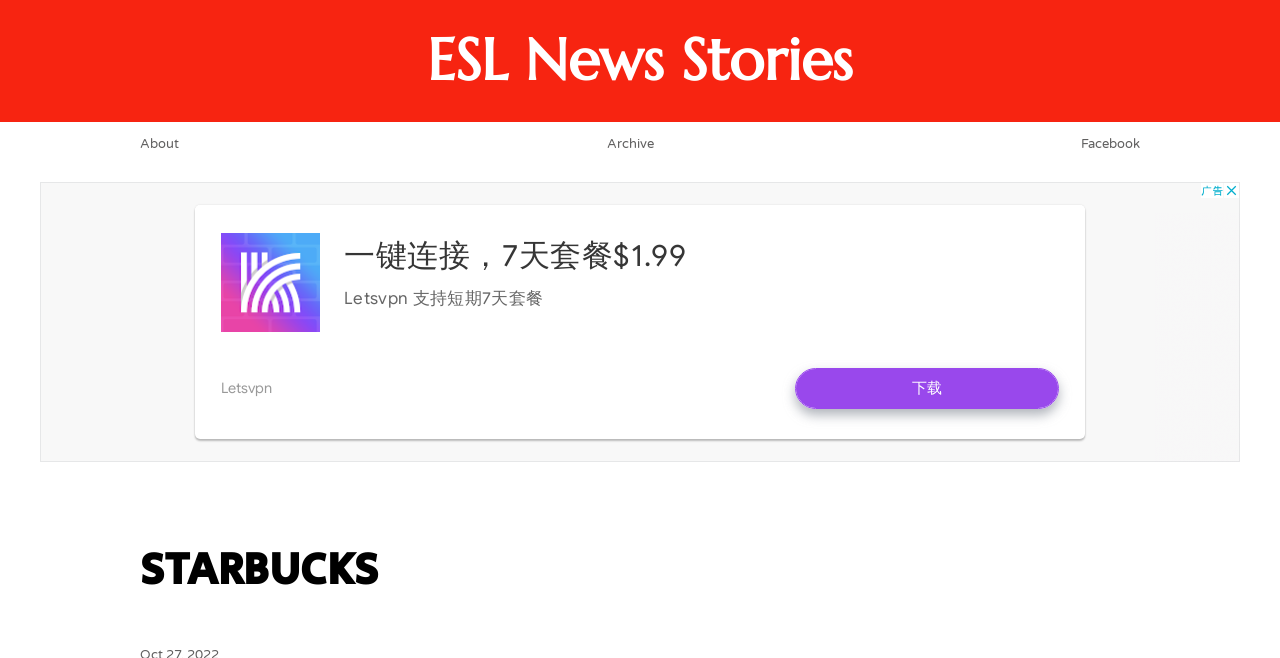How many links are there at the top of the page?
Answer the question with a single word or phrase derived from the image.

4